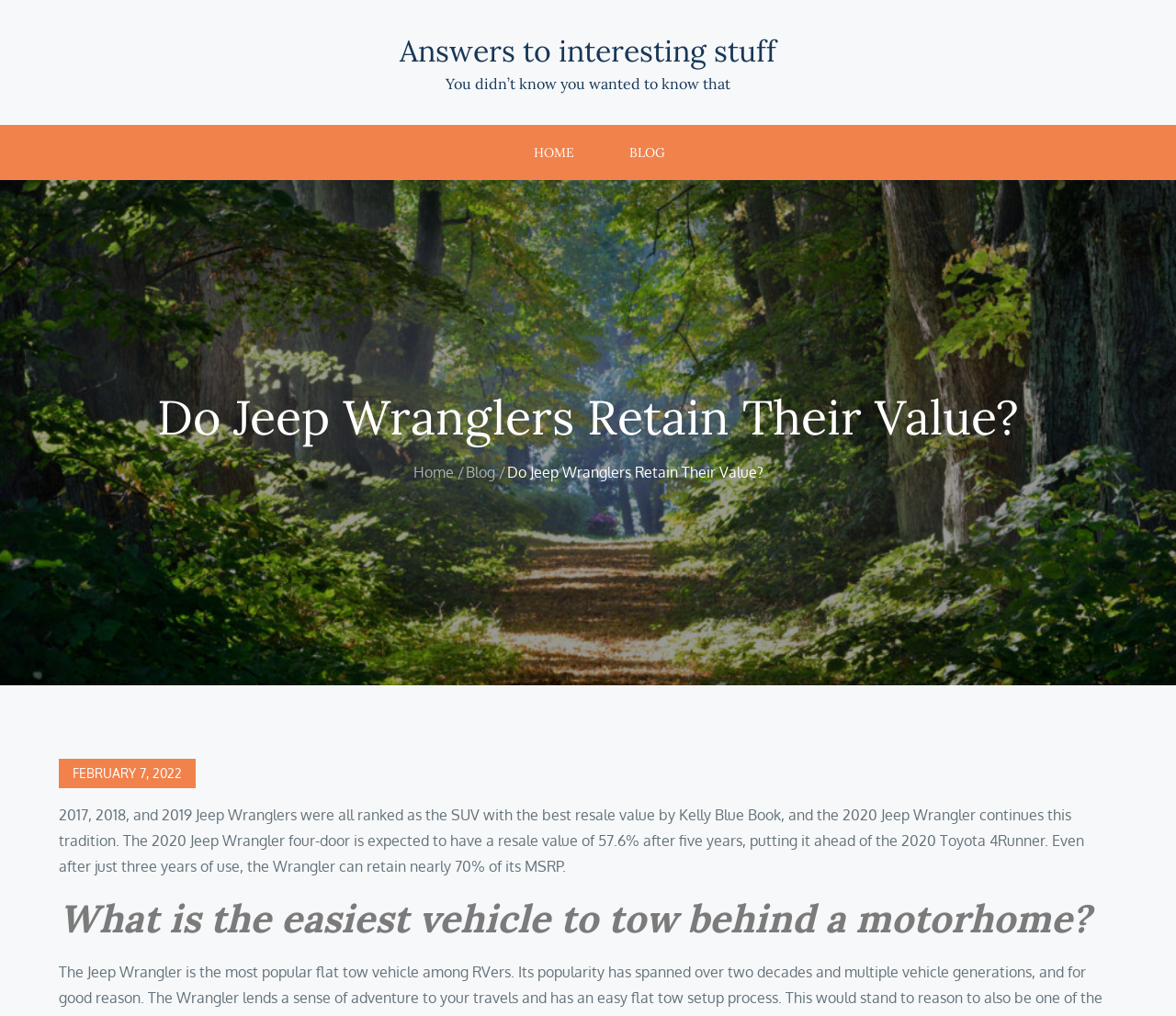What is the expected resale value of 2020 Jeep Wrangler four-door after five years?
Please provide a detailed and comprehensive answer to the question.

According to the webpage, the 2020 Jeep Wrangler four-door is expected to have a resale value of 57.6% after five years, as stated in the paragraph that mentions Kelly Blue Book's ranking.